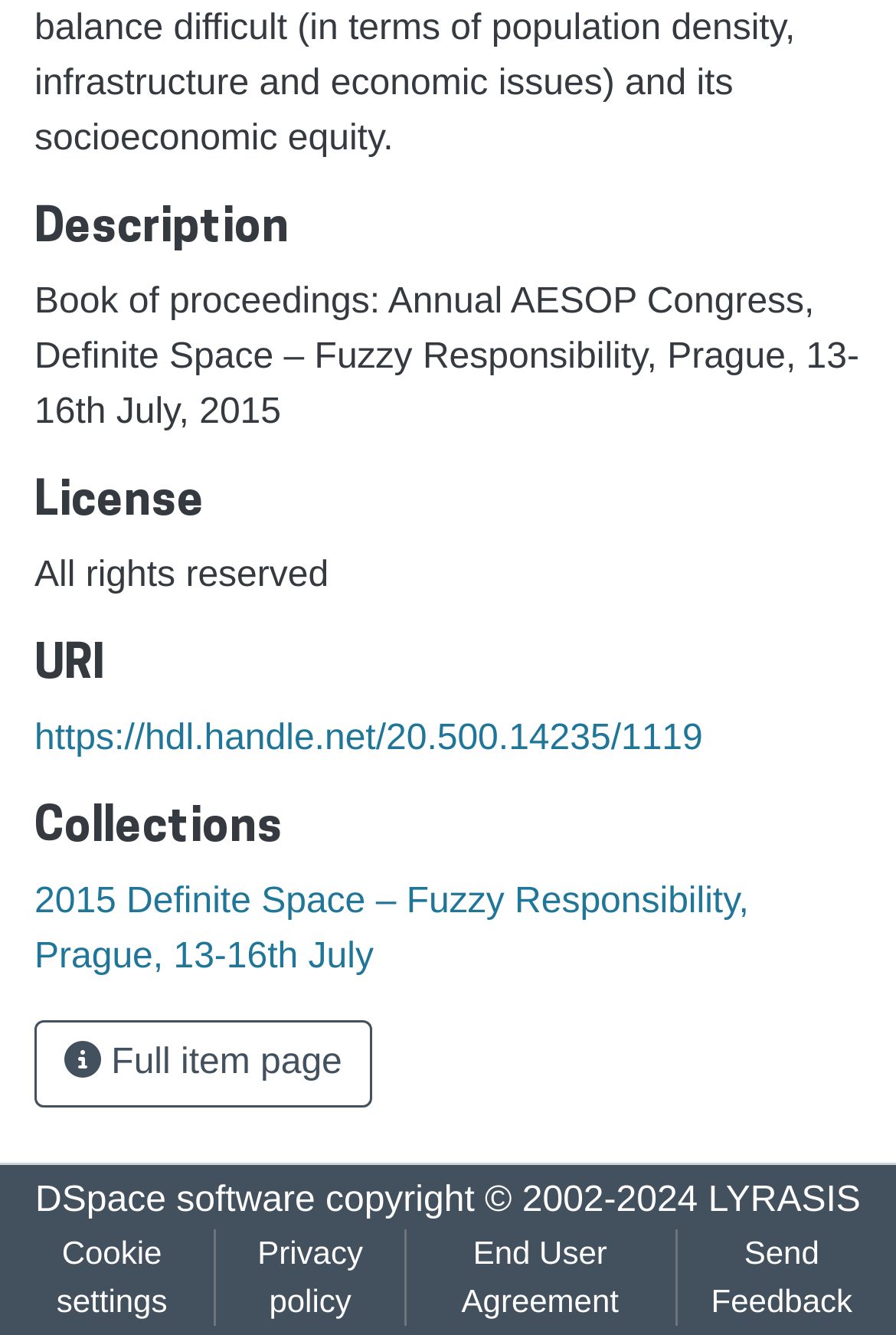What is the license of the book of proceedings?
Could you please answer the question thoroughly and with as much detail as possible?

The license of the book of proceedings can be found in the StaticText element with the text 'All rights reserved' which is under the 'License' heading.